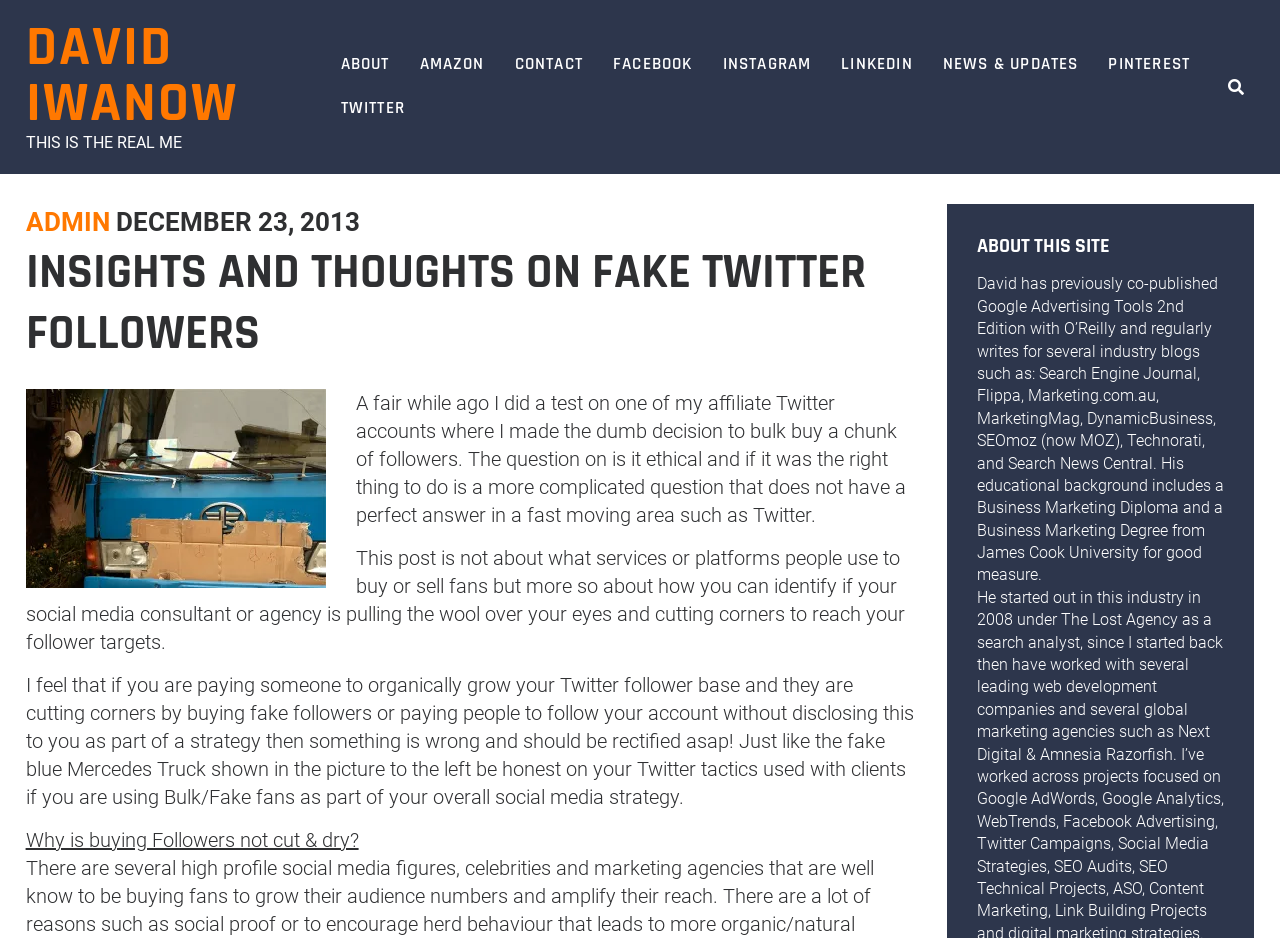Respond with a single word or phrase to the following question: What is the date of the article?

December 23, 2013